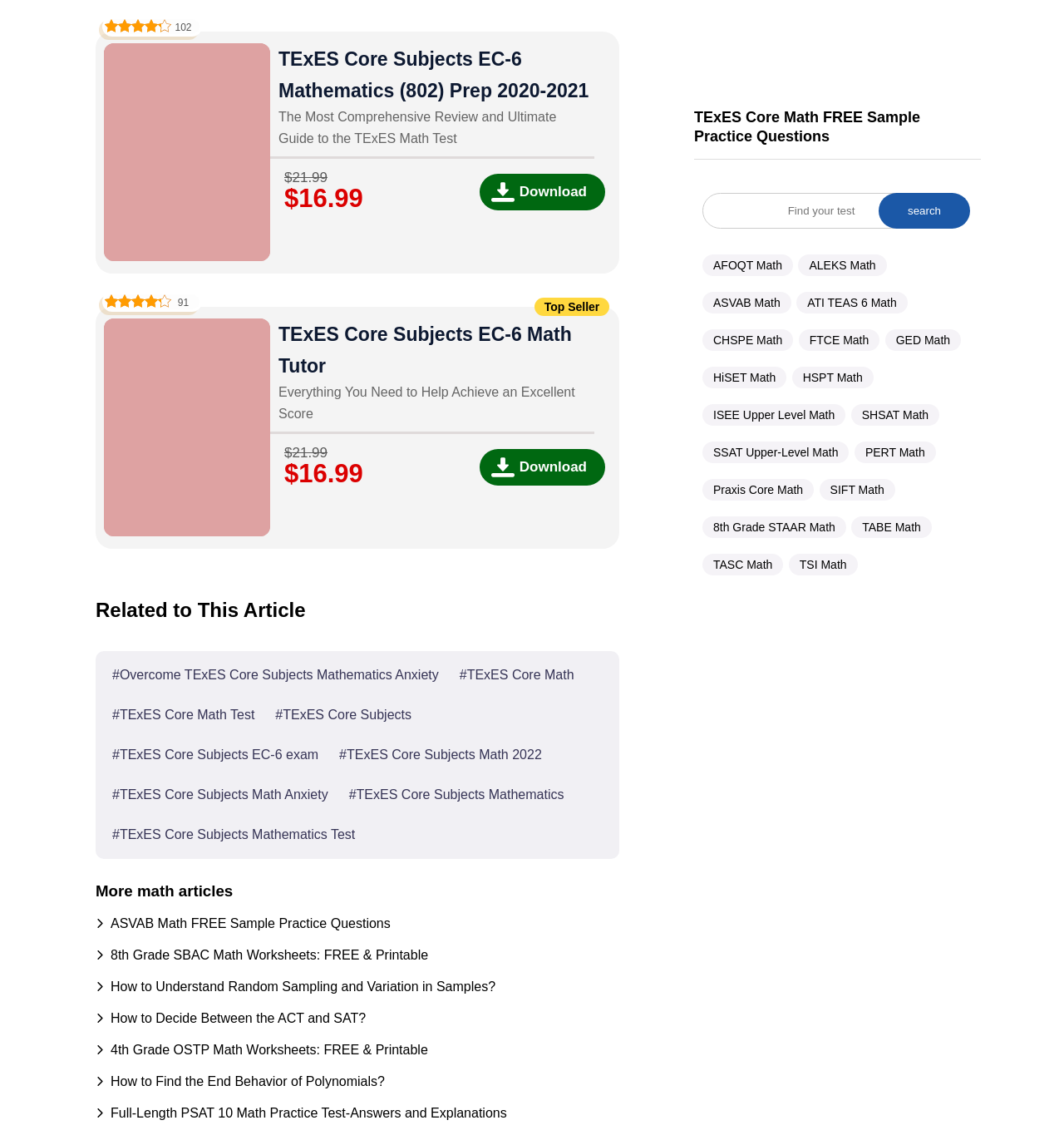Please mark the bounding box coordinates of the area that should be clicked to carry out the instruction: "Click on AFOQT Math".

[0.66, 0.224, 0.745, 0.243]